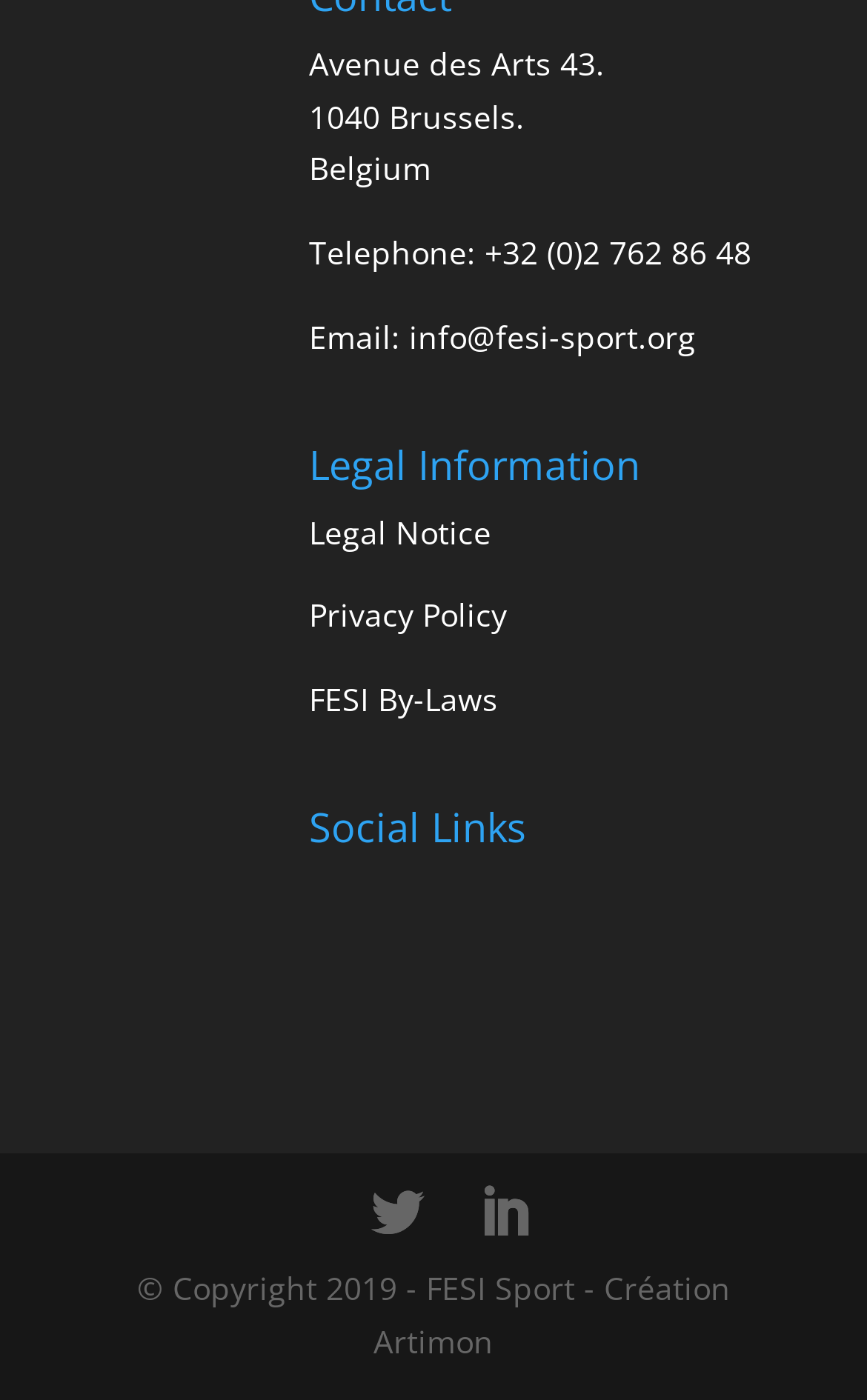Refer to the image and provide an in-depth answer to the question: 
What is the address of FESI Sport?

I found the address by looking at the static text elements at the top of the webpage, which provide the street address, city, and country.